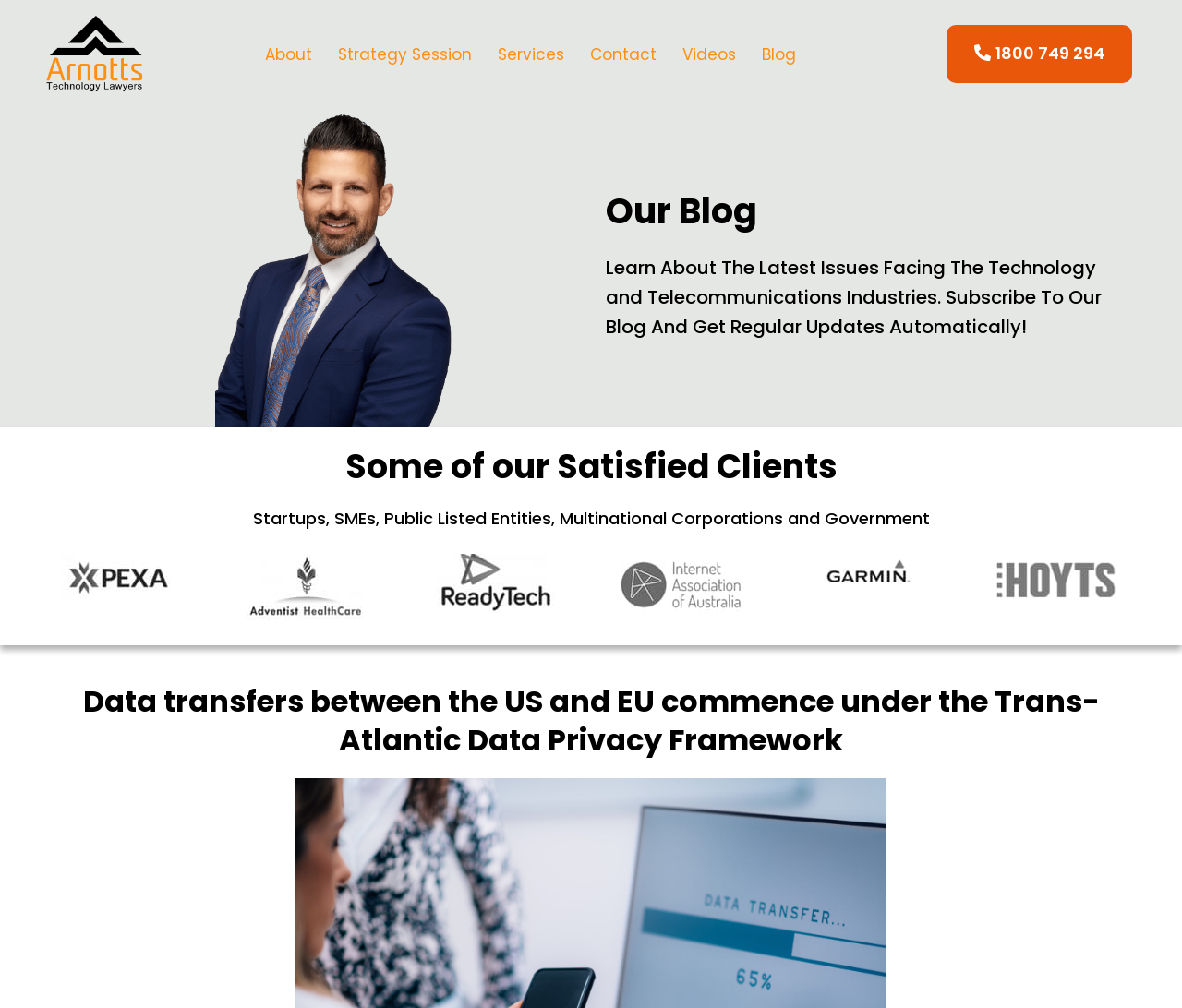Can you show the bounding box coordinates of the region to click on to complete the task described in the instruction: "Visit 'le Blog de Jean-Philippe Schmitt'"?

None